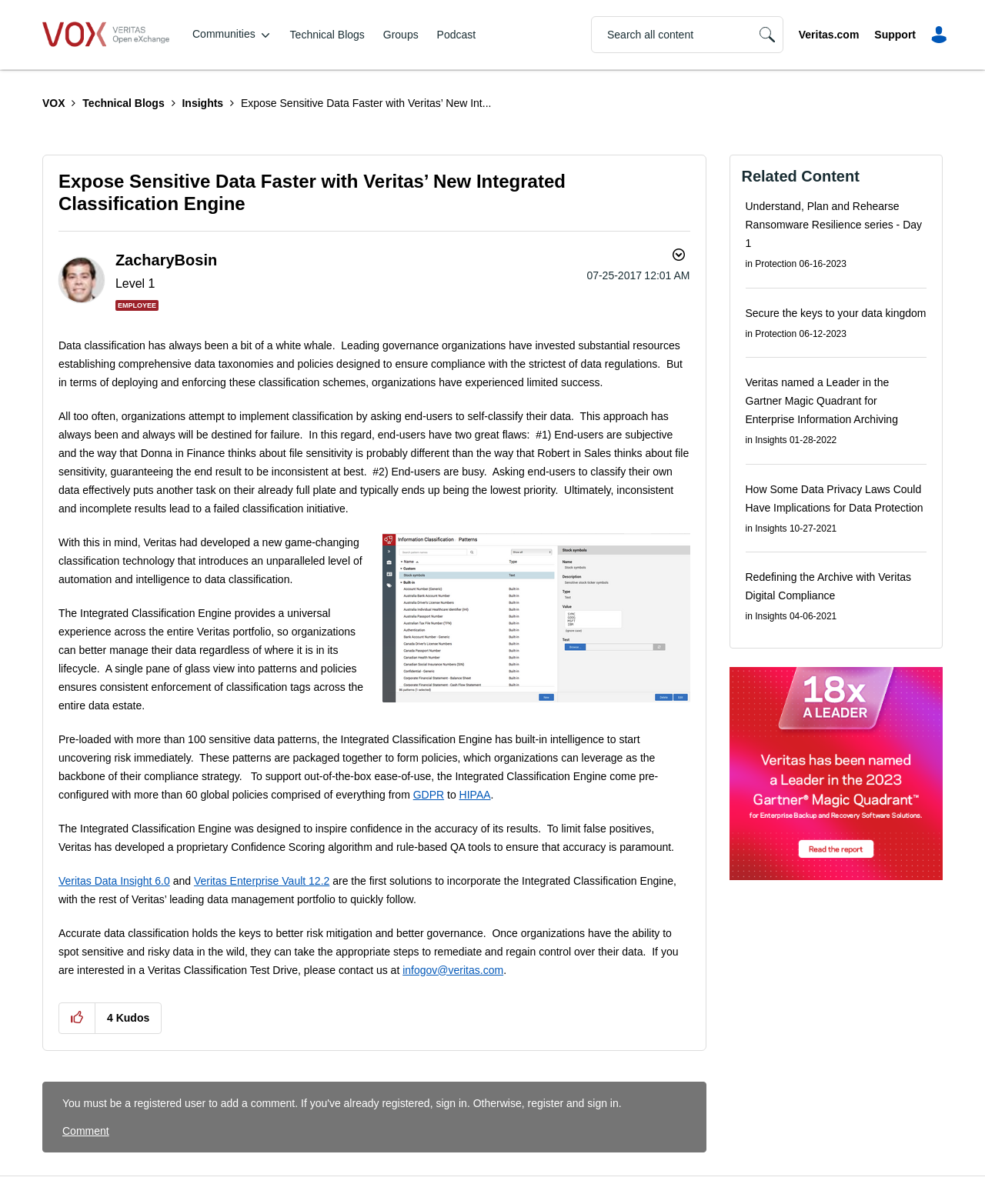What is the name of the author of the blog post?
Answer the question with a single word or phrase, referring to the image.

ZacharyBosin